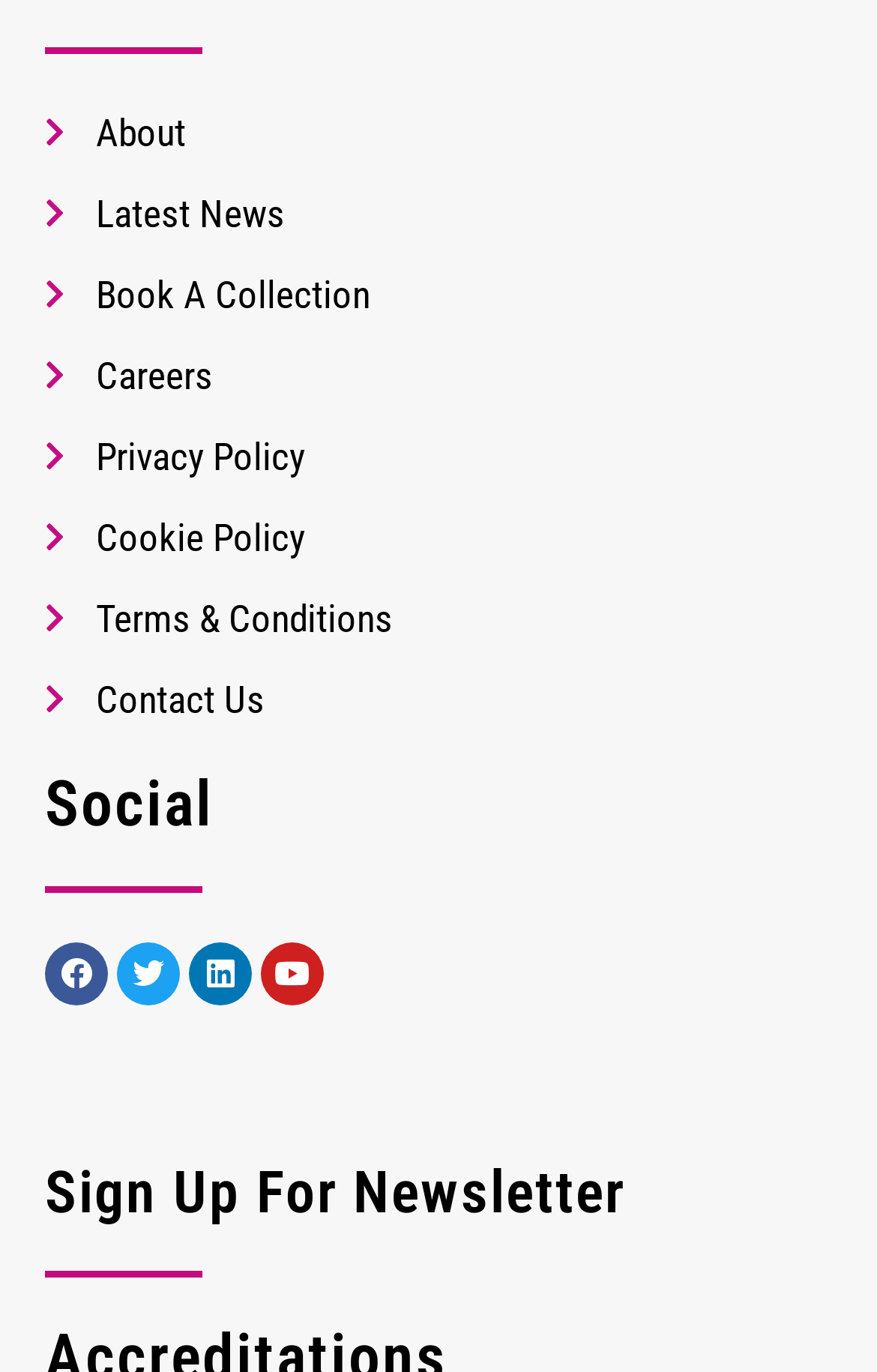Based on the element description, predict the bounding box coordinates (top-left x, top-left y, bottom-right x, bottom-right y) for the UI element in the screenshot: Terms & Conditions

[0.051, 0.429, 0.949, 0.472]